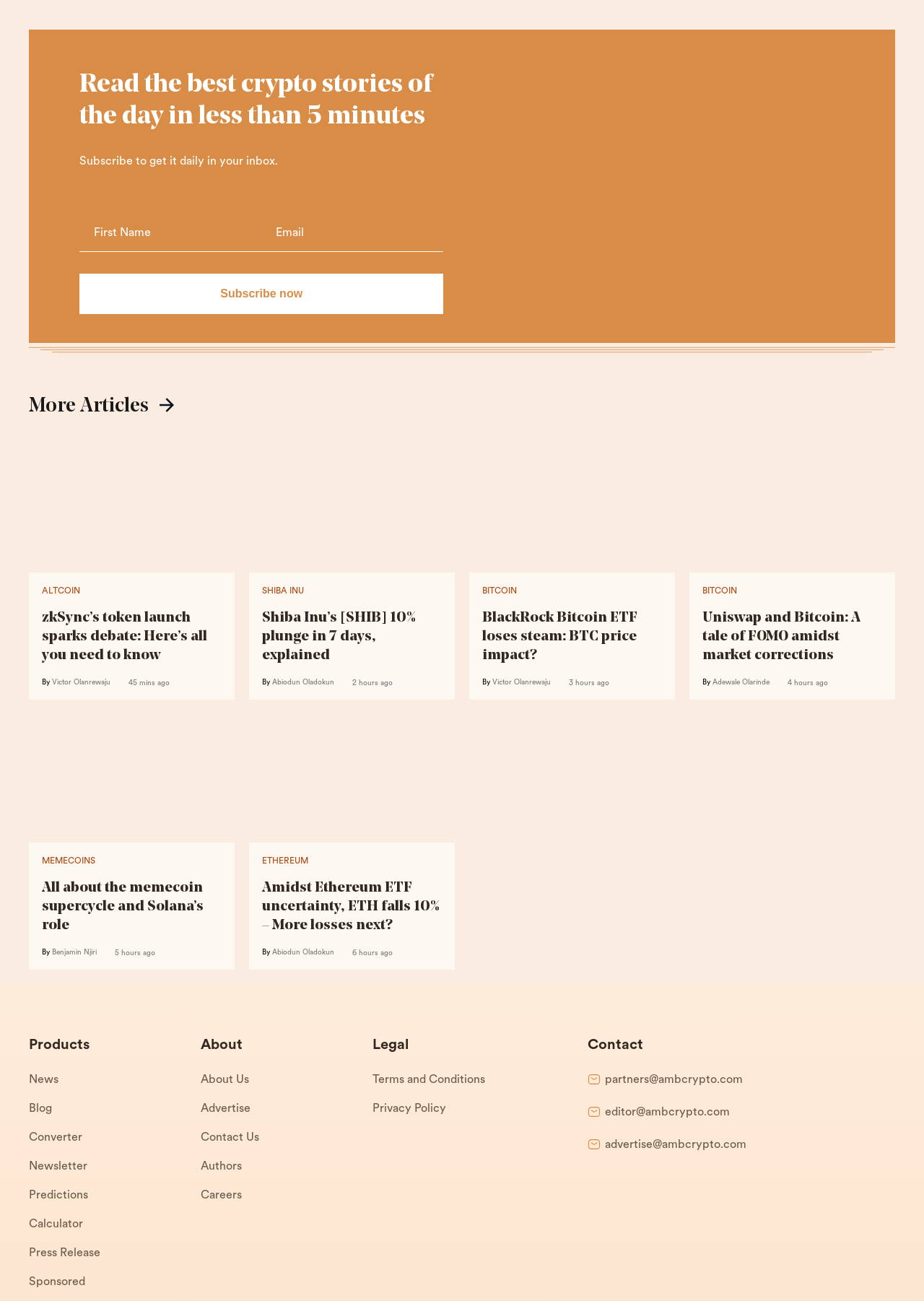Could you specify the bounding box coordinates for the clickable section to complete the following instruction: "Learn more about the authors"?

[0.217, 0.78, 0.403, 0.802]